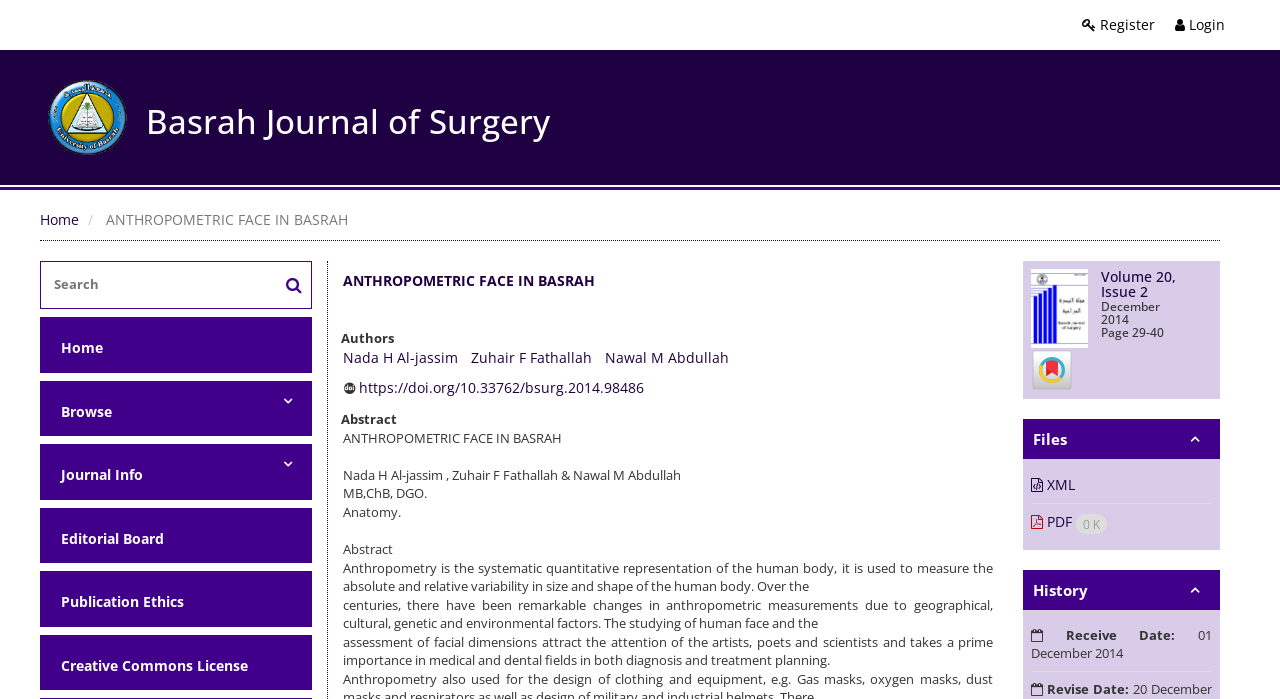Provide the bounding box coordinates in the format (top-left x, top-left y, bottom-right x, bottom-right y). All values are floating point numbers between 0 and 1. Determine the bounding box coordinate of the UI element described as: Publication Ethics

[0.041, 0.836, 0.211, 0.887]